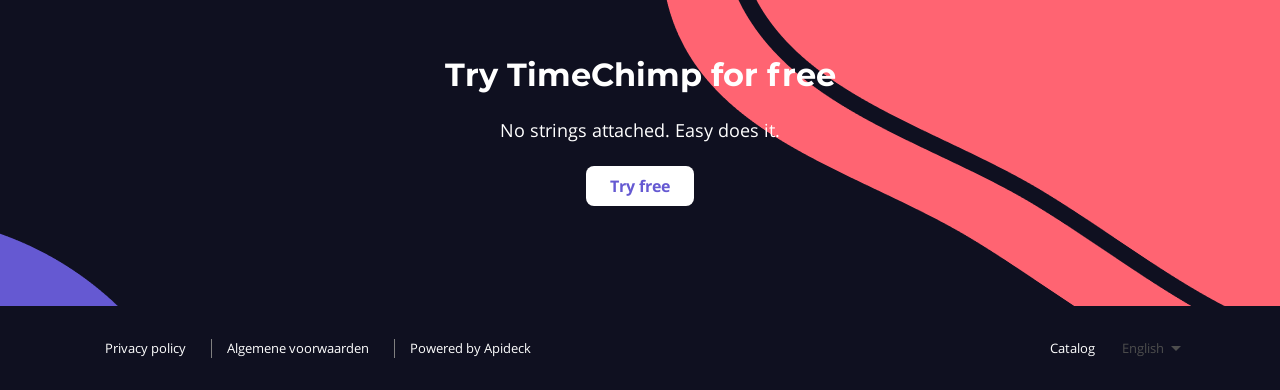What is the theme of the webpage?
Based on the visual, give a brief answer using one word or a short phrase.

Time management